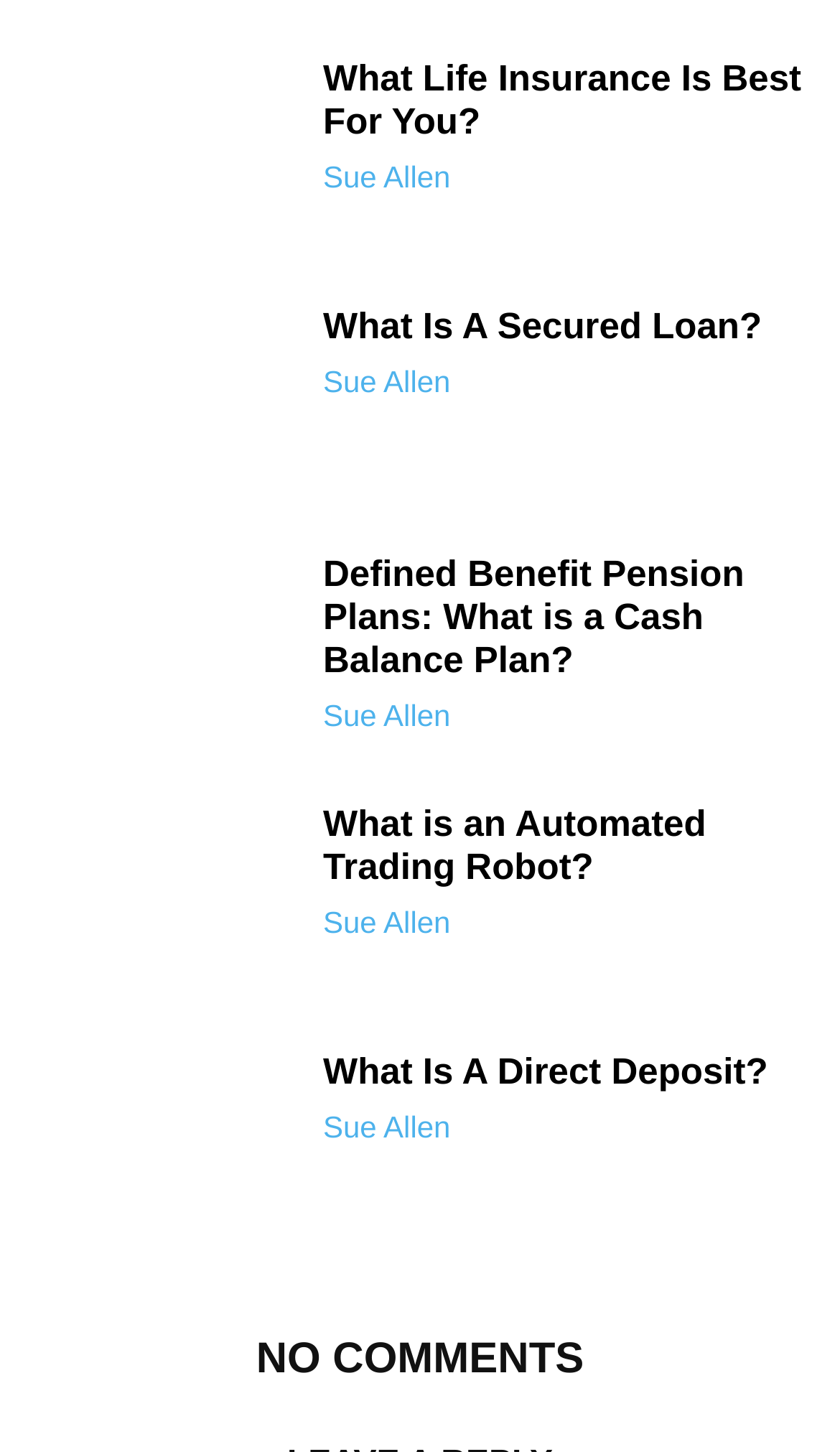Determine the bounding box coordinates of the clickable element to complete this instruction: "explore What Is A Secured Loan?". Provide the coordinates in the format of four float numbers between 0 and 1, [left, top, right, bottom].

[0.385, 0.21, 0.907, 0.239]